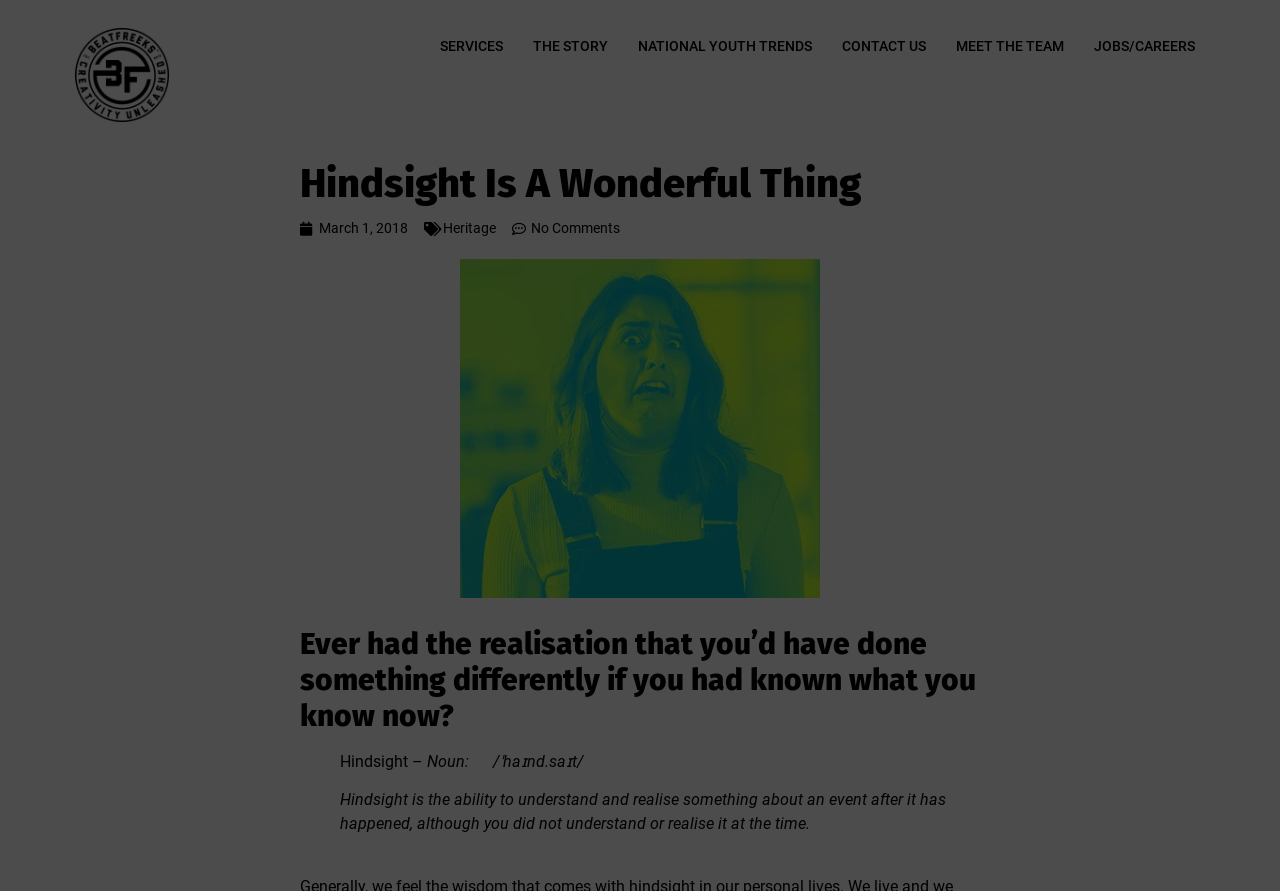Find the bounding box coordinates of the element to click in order to complete this instruction: "Enter your name". The bounding box coordinates must be four float numbers between 0 and 1, denoted as [left, top, right, bottom].

None